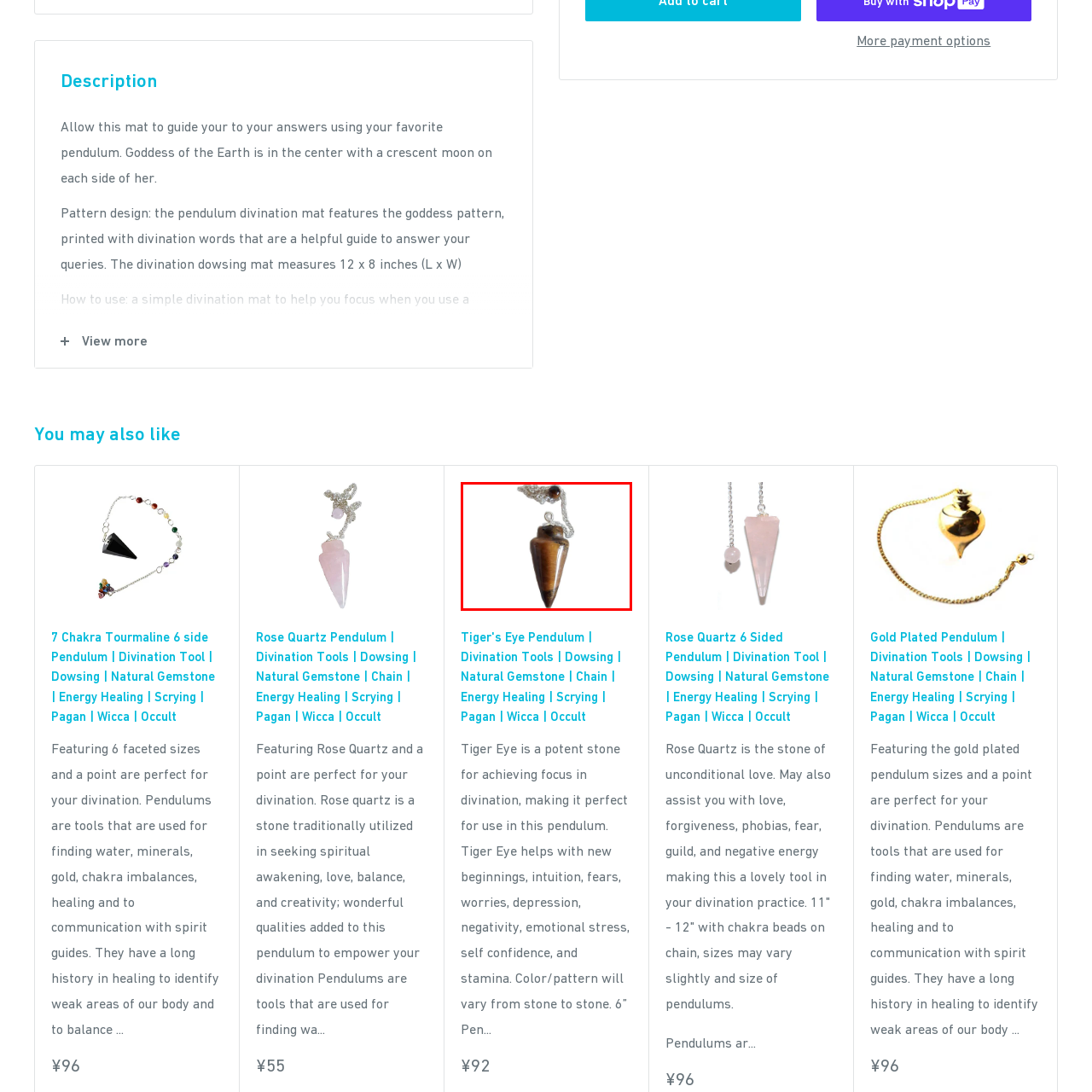Examine the portion within the green circle, What property of Tiger's Eye makes it ideal for spiritual readings? 
Reply succinctly with a single word or phrase.

Grounding properties